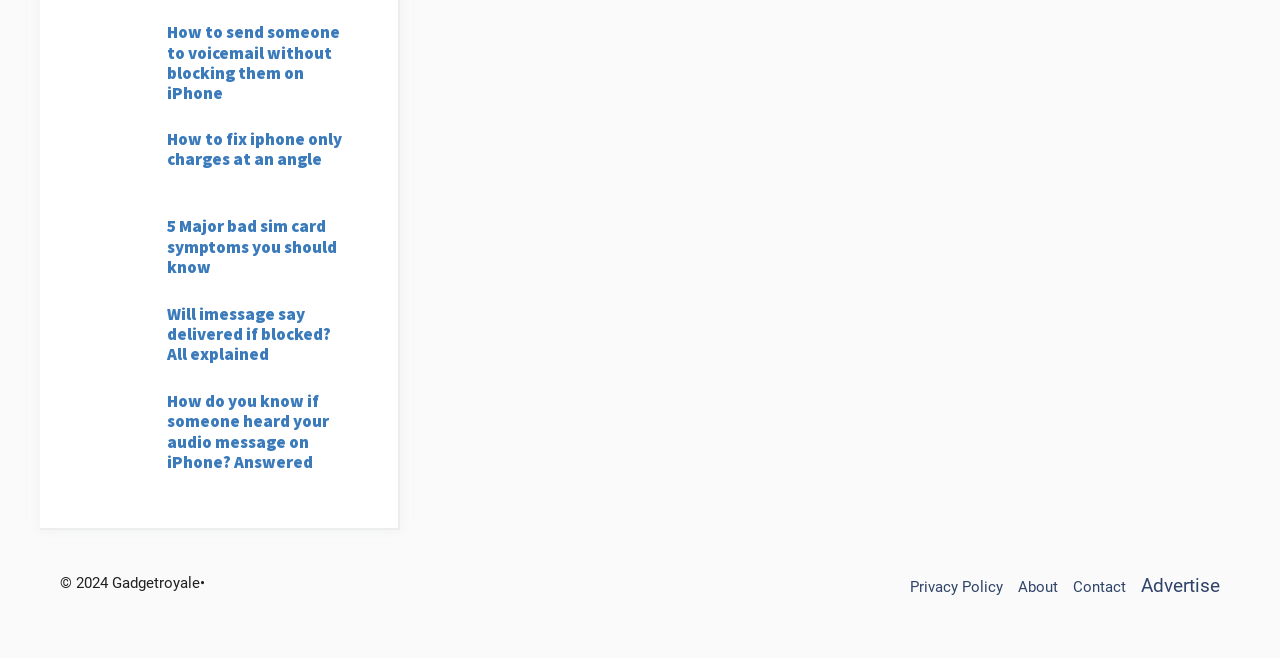Identify the bounding box of the HTML element described as: "December 21, 2023".

None